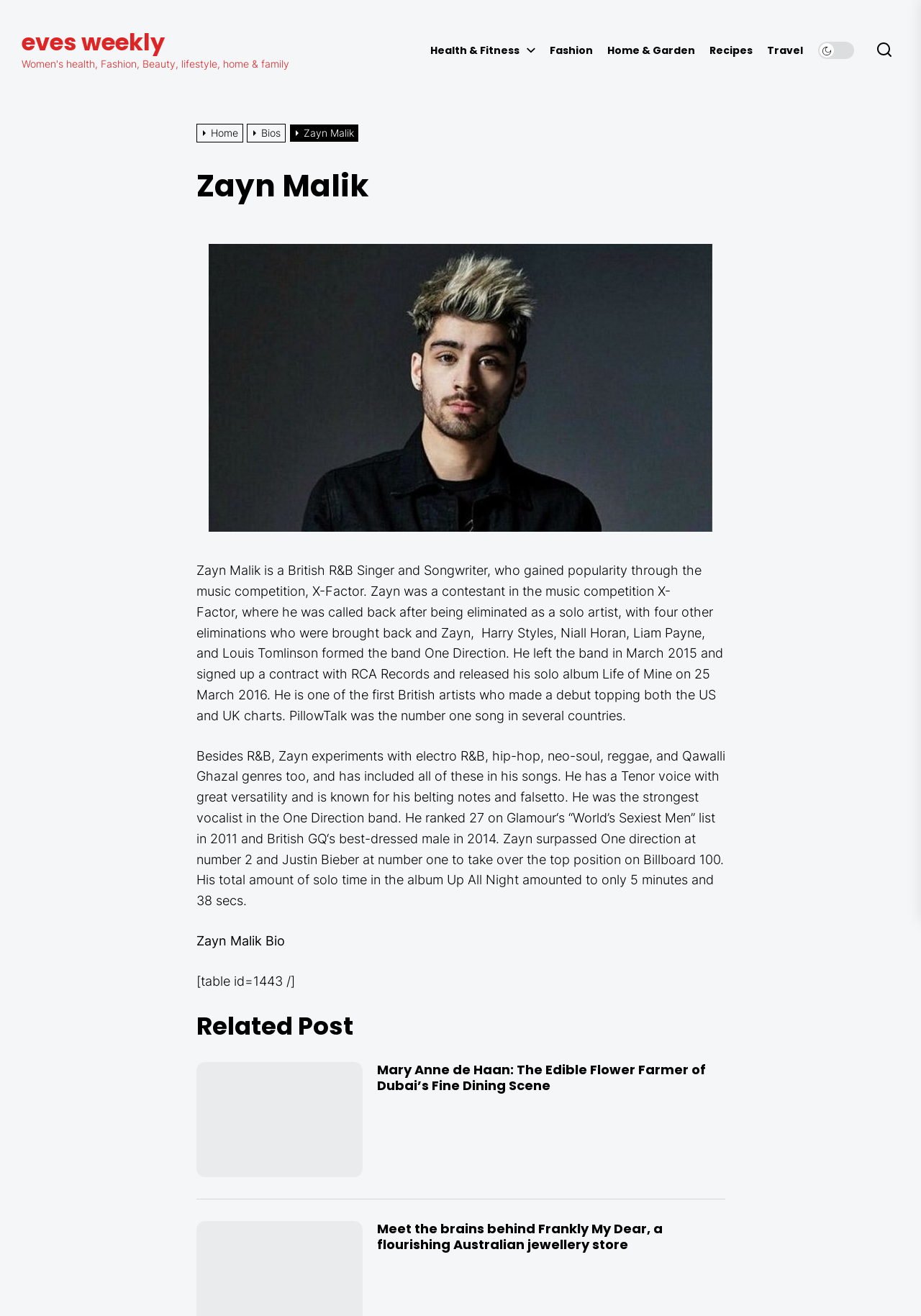Use the information in the screenshot to answer the question comprehensively: What is the name of the band Zayn Malik was part of?

I determined the answer by reading the static text element that describes Zayn Malik's biography, which mentions that he was a contestant in the music competition X-Factor and later formed the band One Direction with four other eliminations.